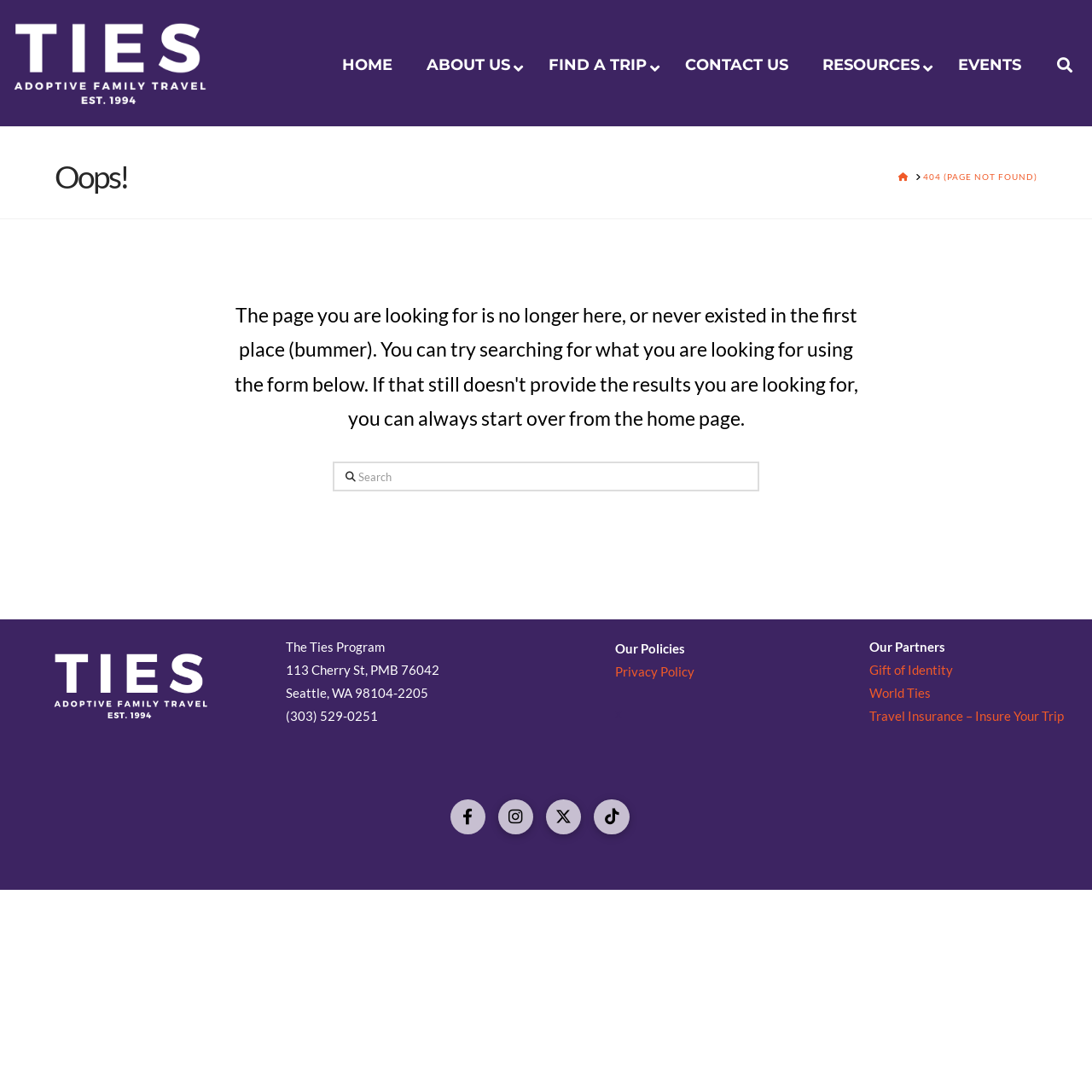Using the information from the screenshot, answer the following question thoroughly:
What is the purpose of the textbox?

The textbox is located in the middle of the webpage and has a label 'Search' above it, indicating that it is used for searching purposes.